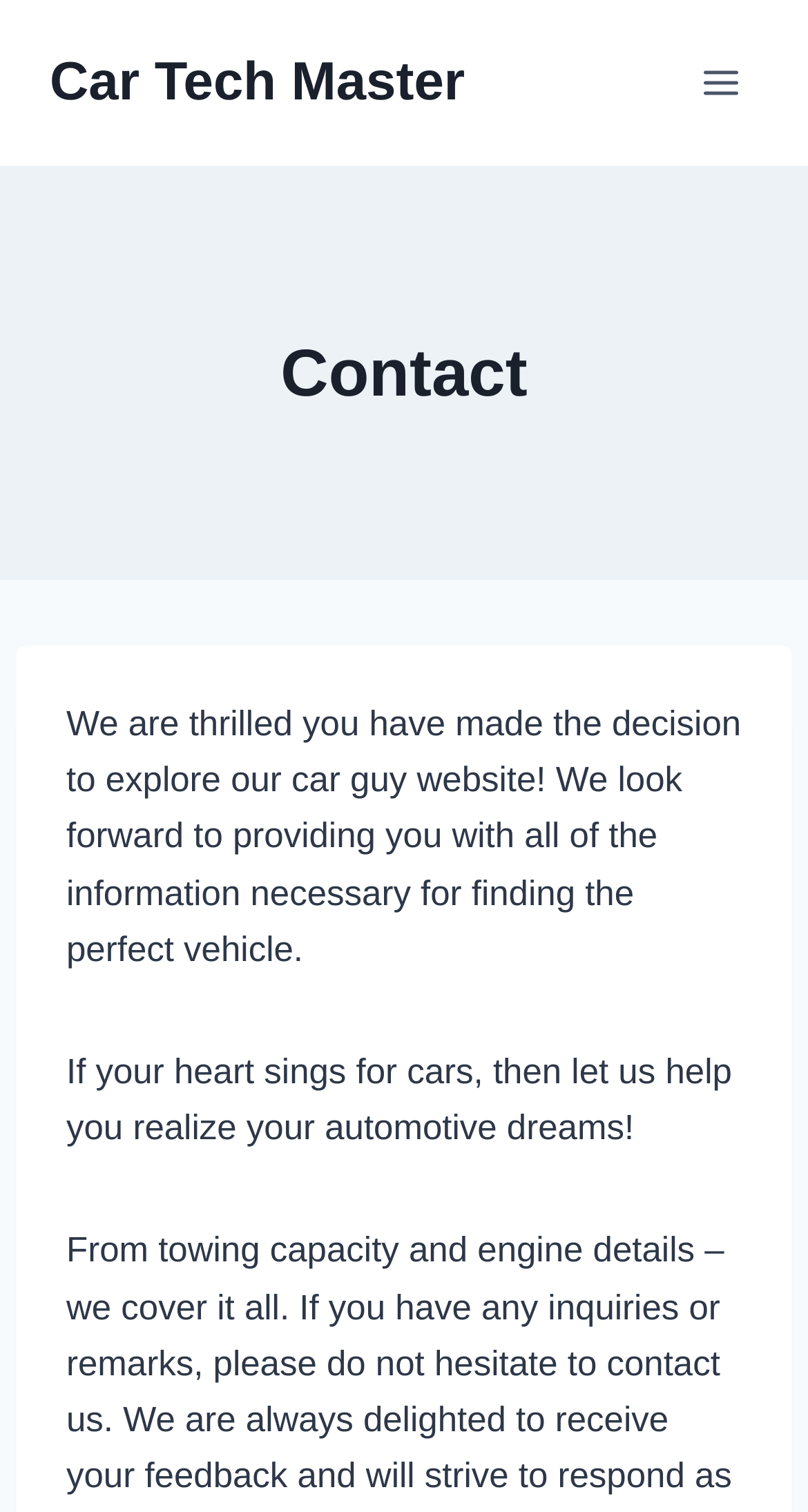Using the description "Toggle Menu", predict the bounding box of the relevant HTML element.

[0.844, 0.033, 0.938, 0.076]